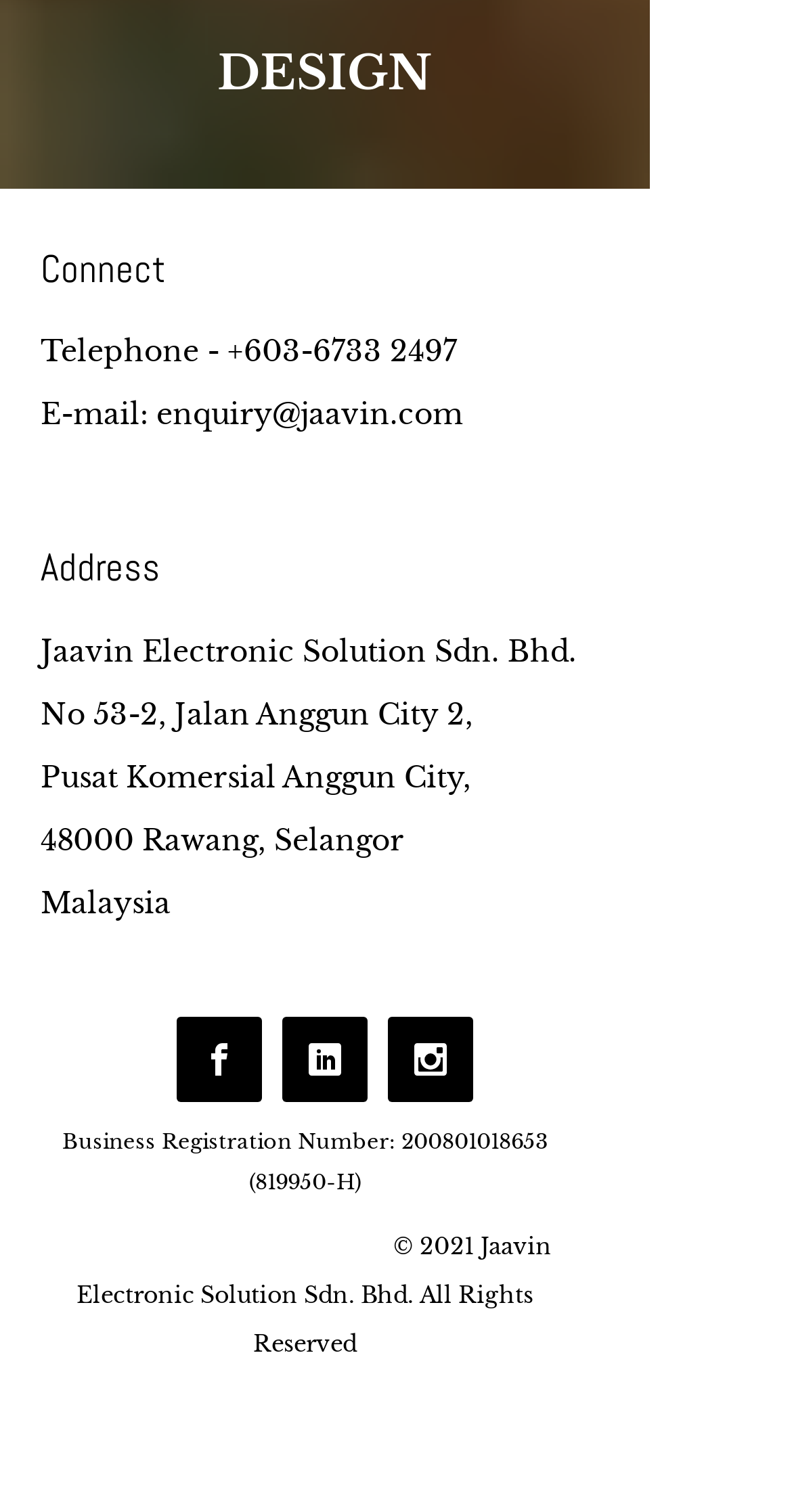Please provide a short answer using a single word or phrase for the question:
What is the company's telephone number?

+603-6733 2497